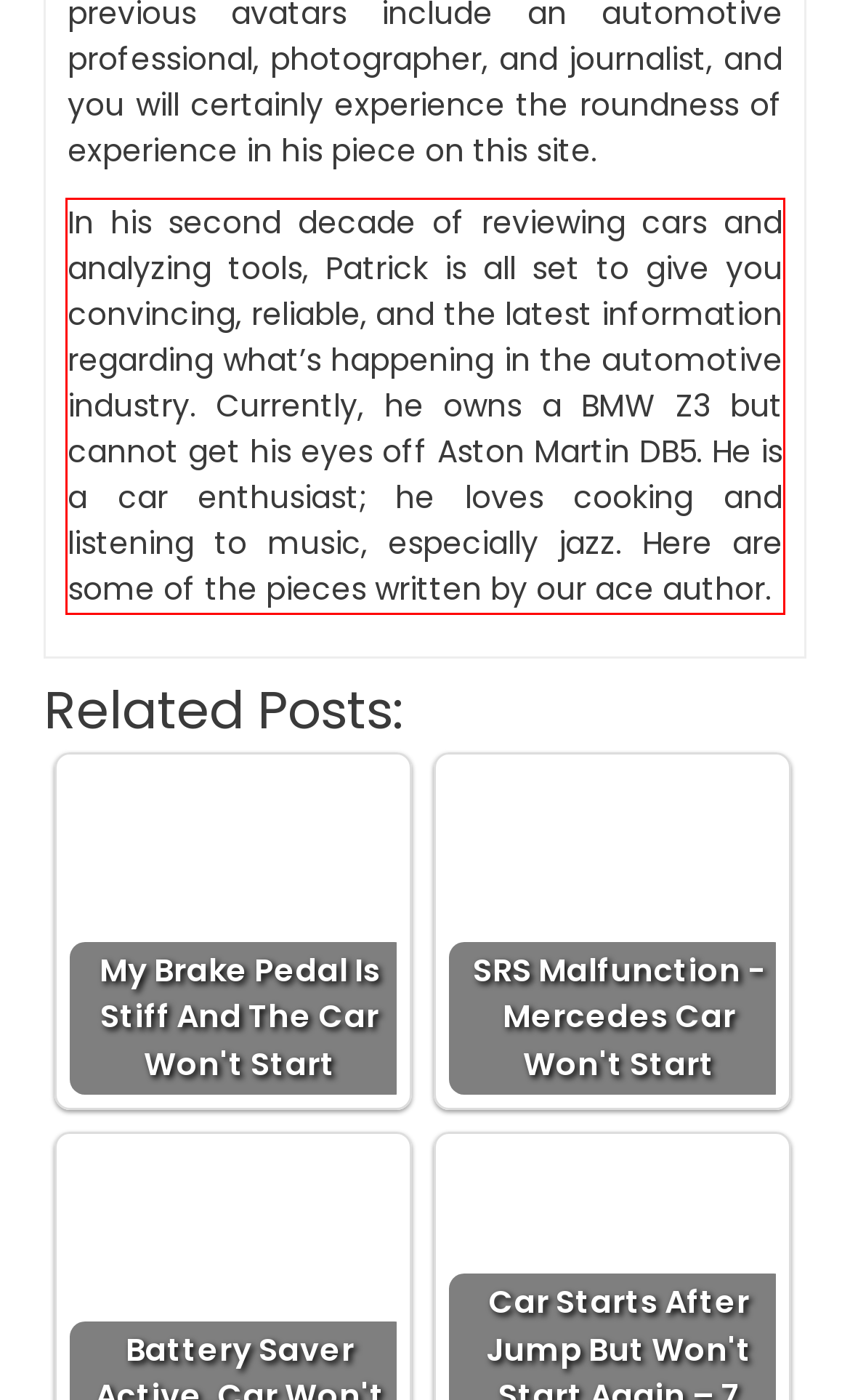Identify the text within the red bounding box on the webpage screenshot and generate the extracted text content.

In his second decade of reviewing cars and analyzing tools, Patrick is all set to give you convincing, reliable, and the latest information regarding what’s happening in the automotive industry. Currently, he owns a BMW Z3 but cannot get his eyes off Aston Martin DB5. He is a car enthusiast; he loves cooking and listening to music, especially jazz. Here are some of the pieces written by our ace author.